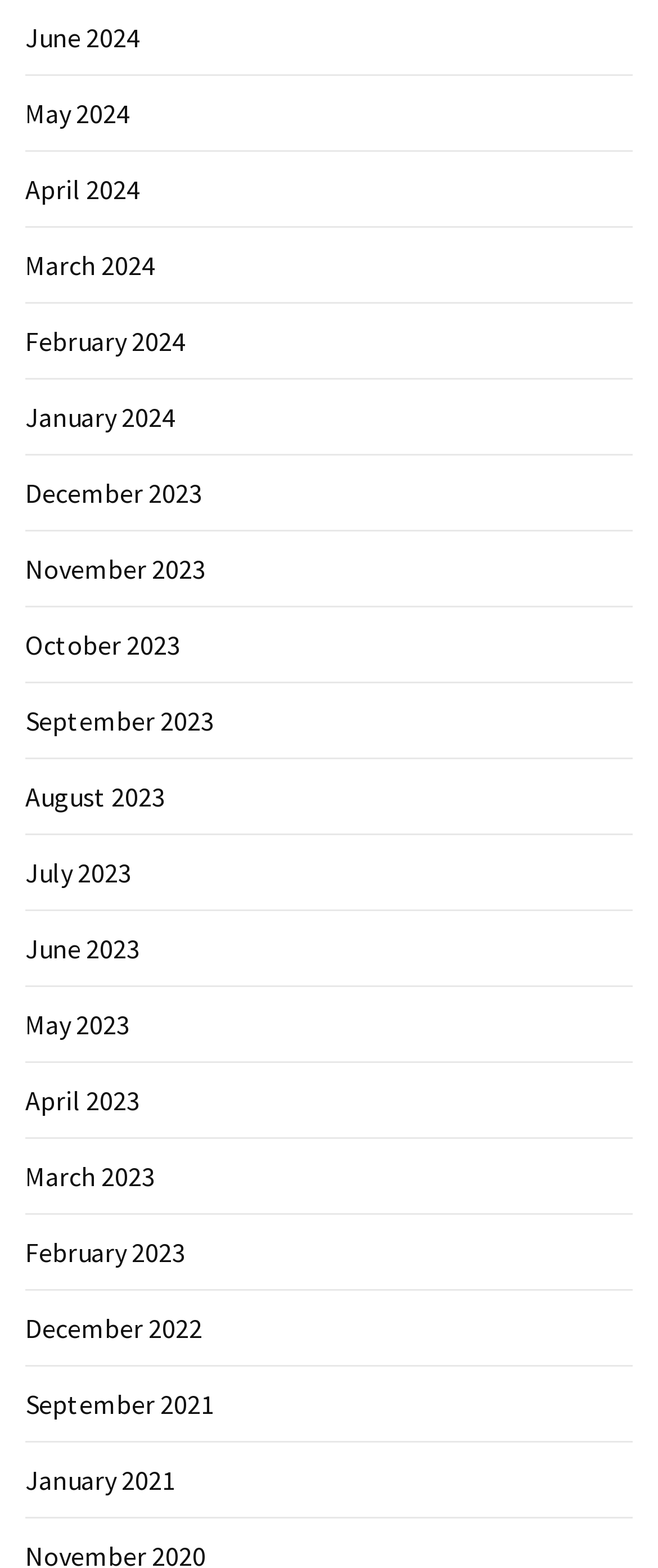Locate the bounding box coordinates of the element that should be clicked to execute the following instruction: "view June 2024".

[0.038, 0.013, 0.213, 0.034]